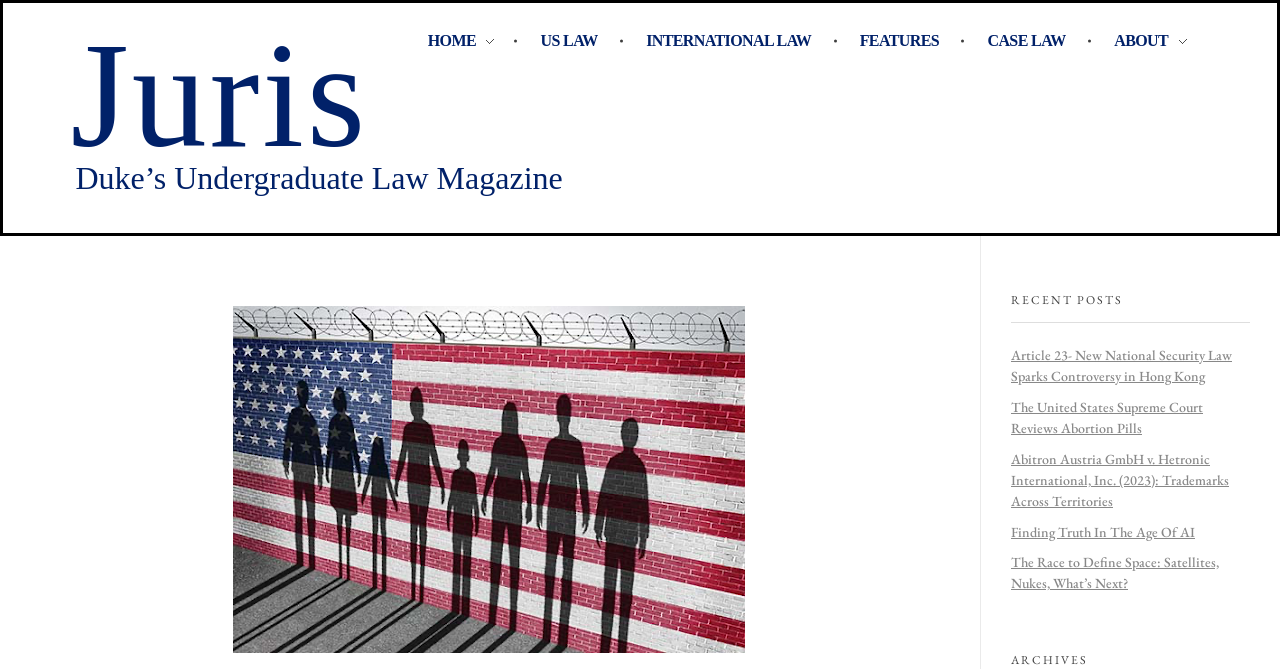Using the image as a reference, answer the following question in as much detail as possible:
What is the name of the law magazine?

I found the answer by looking at the static text element 'Duke’s Undergraduate Law Magazine' which is a child element of the root element.